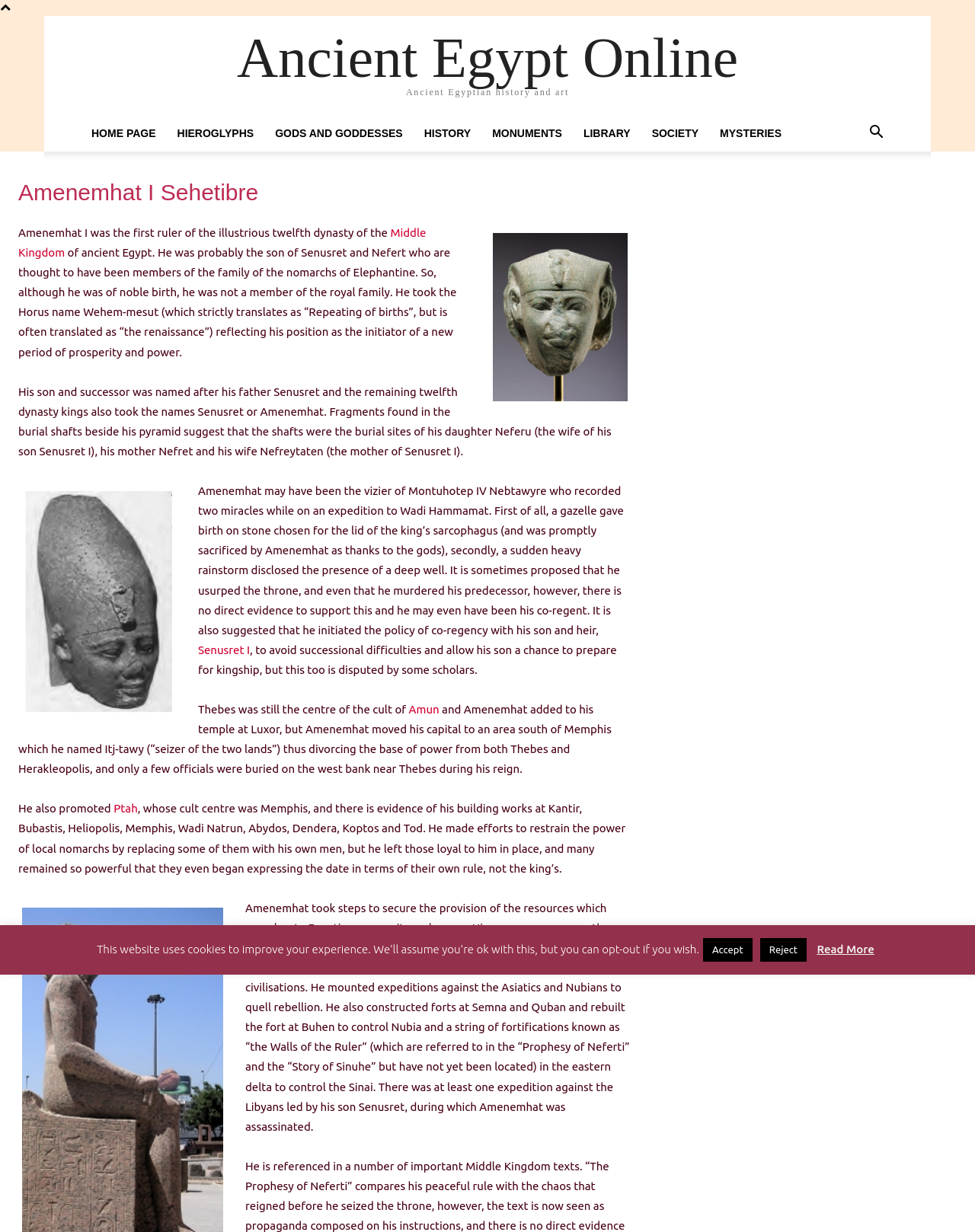Find the headline of the webpage and generate its text content.

Amenemhat I Sehetibre